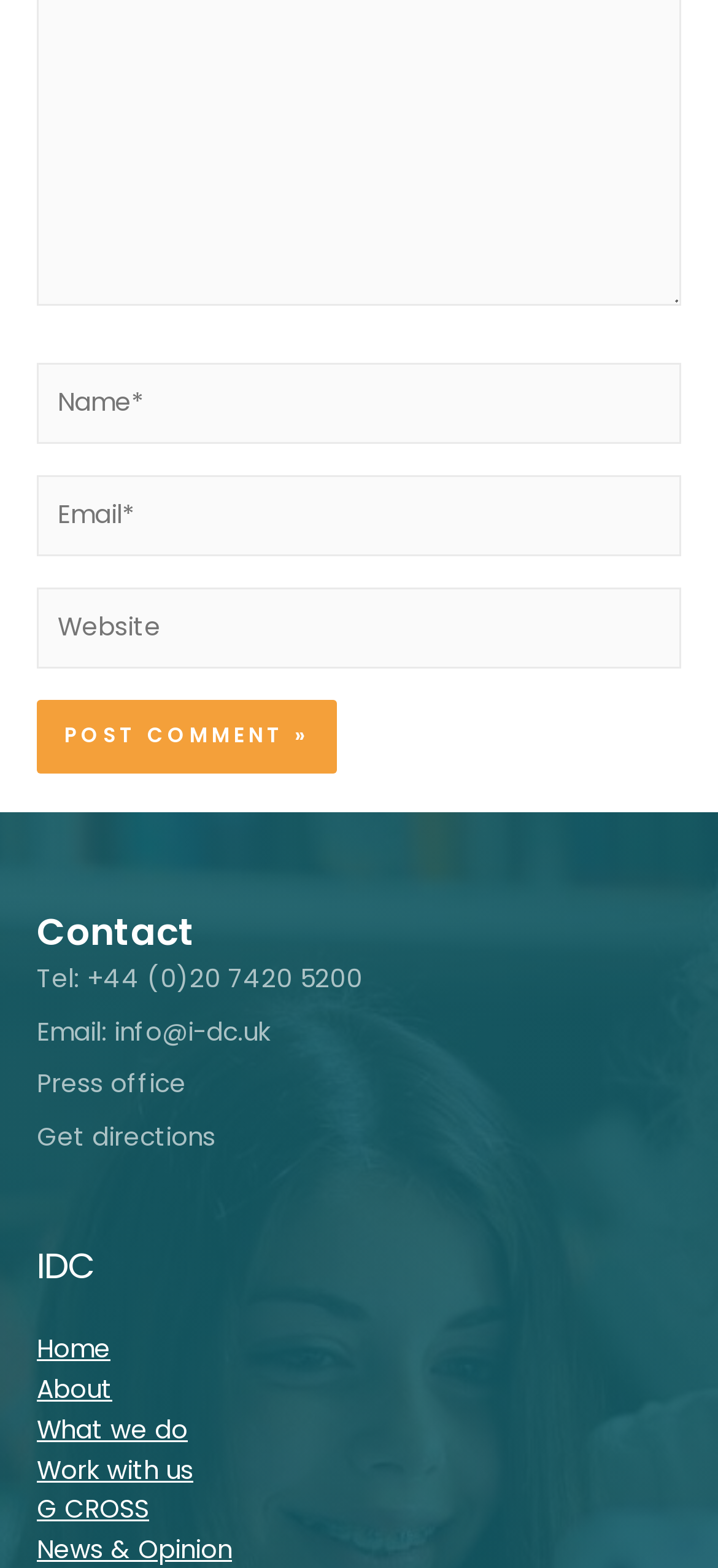Please provide the bounding box coordinates in the format (top-left x, top-left y, bottom-right x, bottom-right y). Remember, all values are floating point numbers between 0 and 1. What is the bounding box coordinate of the region described as: name="submit" value="Post Comment »"

[0.051, 0.446, 0.469, 0.494]